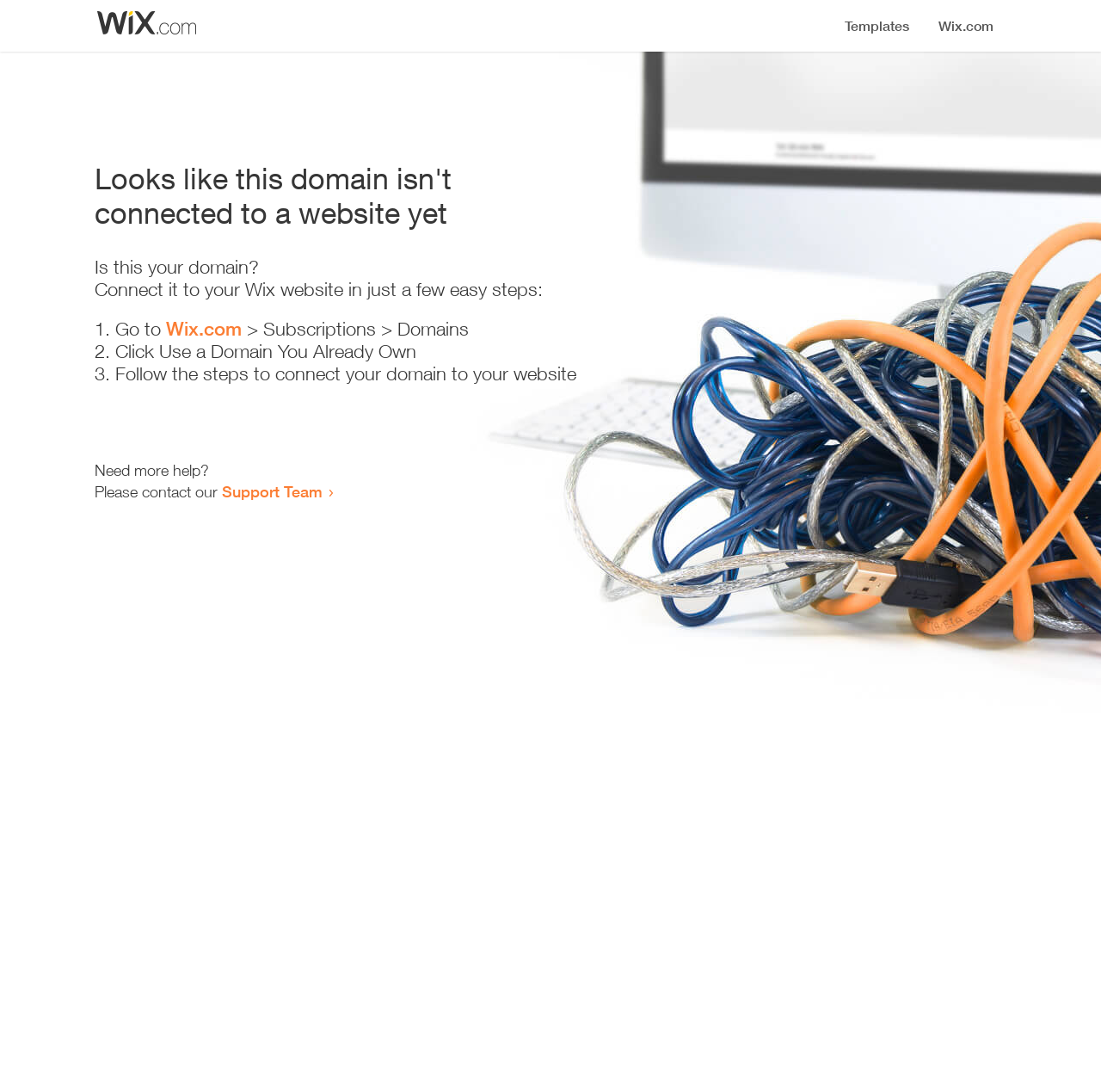Determine the bounding box for the HTML element described here: "Support Team". The coordinates should be given as [left, top, right, bottom] with each number being a float between 0 and 1.

[0.202, 0.441, 0.293, 0.459]